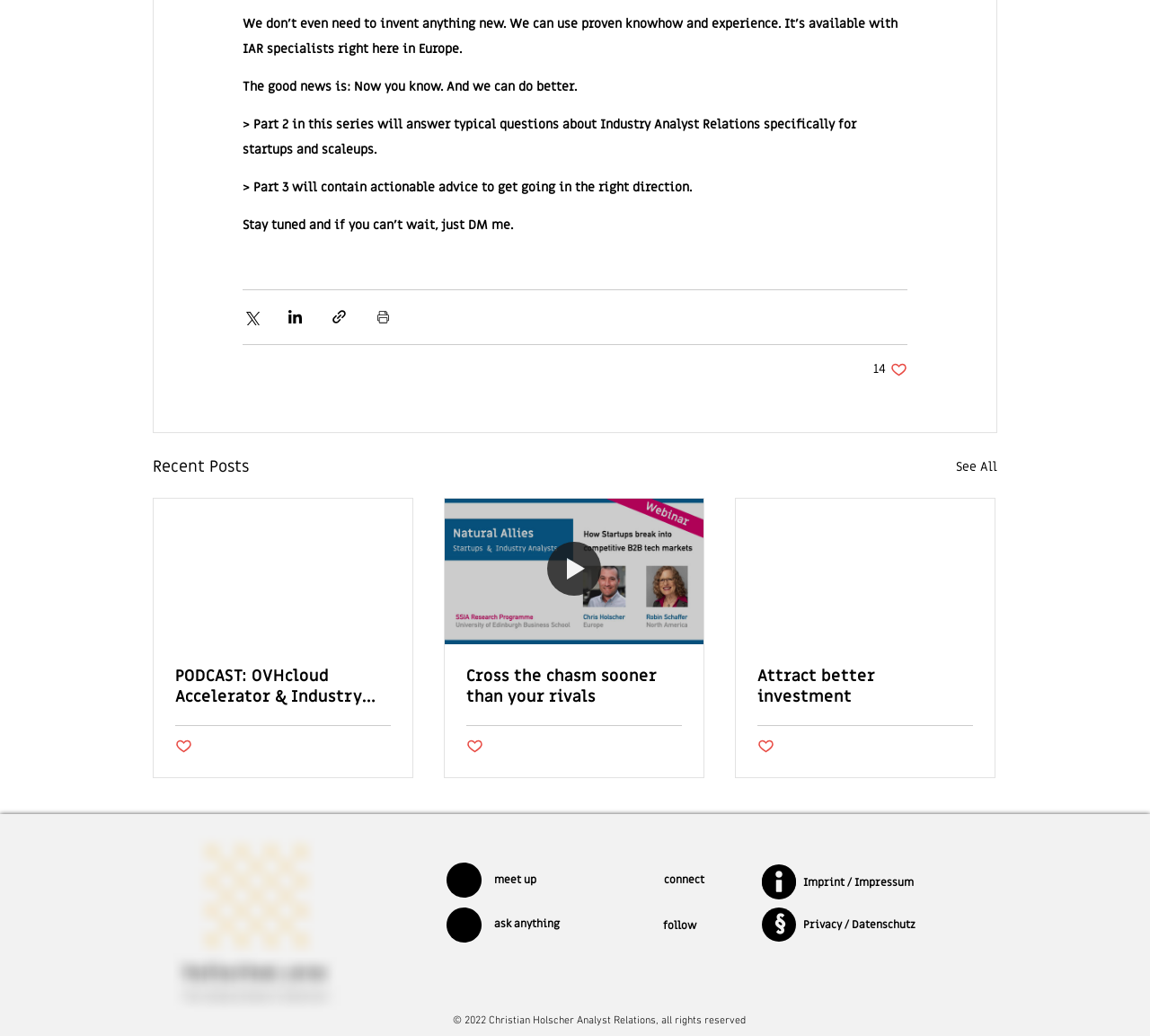How many social media platforms are listed in the Social Bar?
Refer to the image and answer the question using a single word or phrase.

2